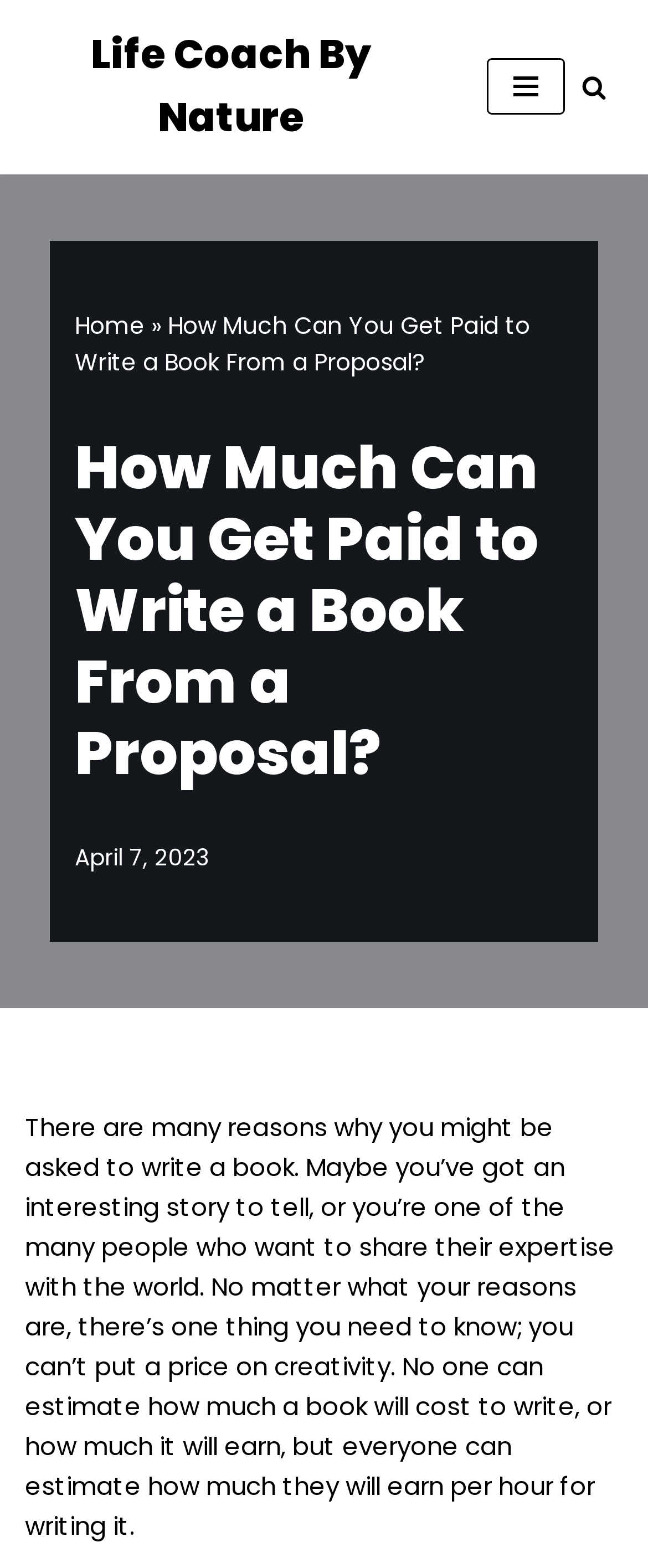What is the date of the article?
Answer briefly with a single word or phrase based on the image.

April 7, 2023